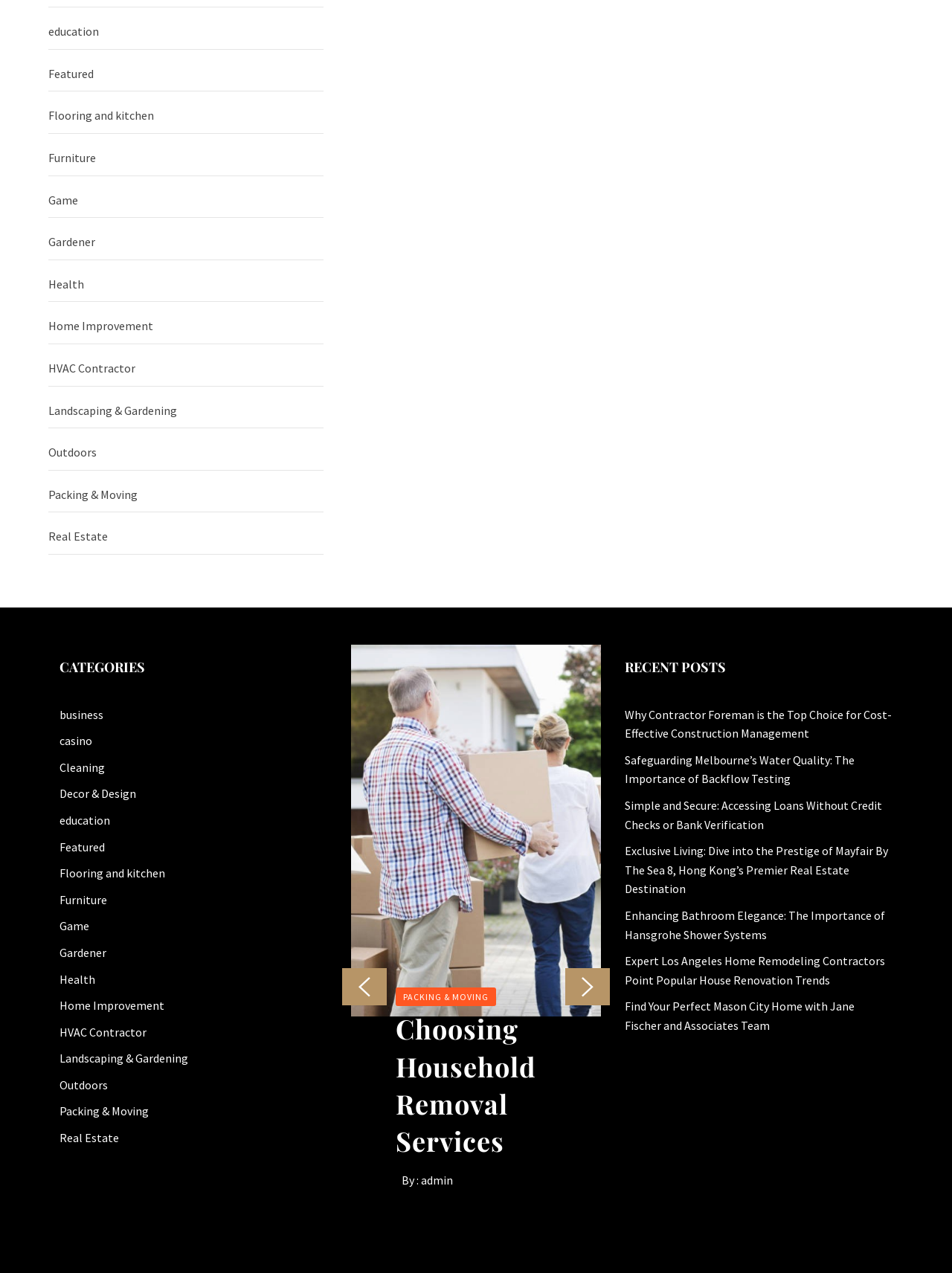Identify the bounding box coordinates of the clickable region required to complete the instruction: "View the 'Real Estate' category". The coordinates should be given as four float numbers within the range of 0 and 1, i.e., [left, top, right, bottom].

[0.051, 0.409, 0.34, 0.436]